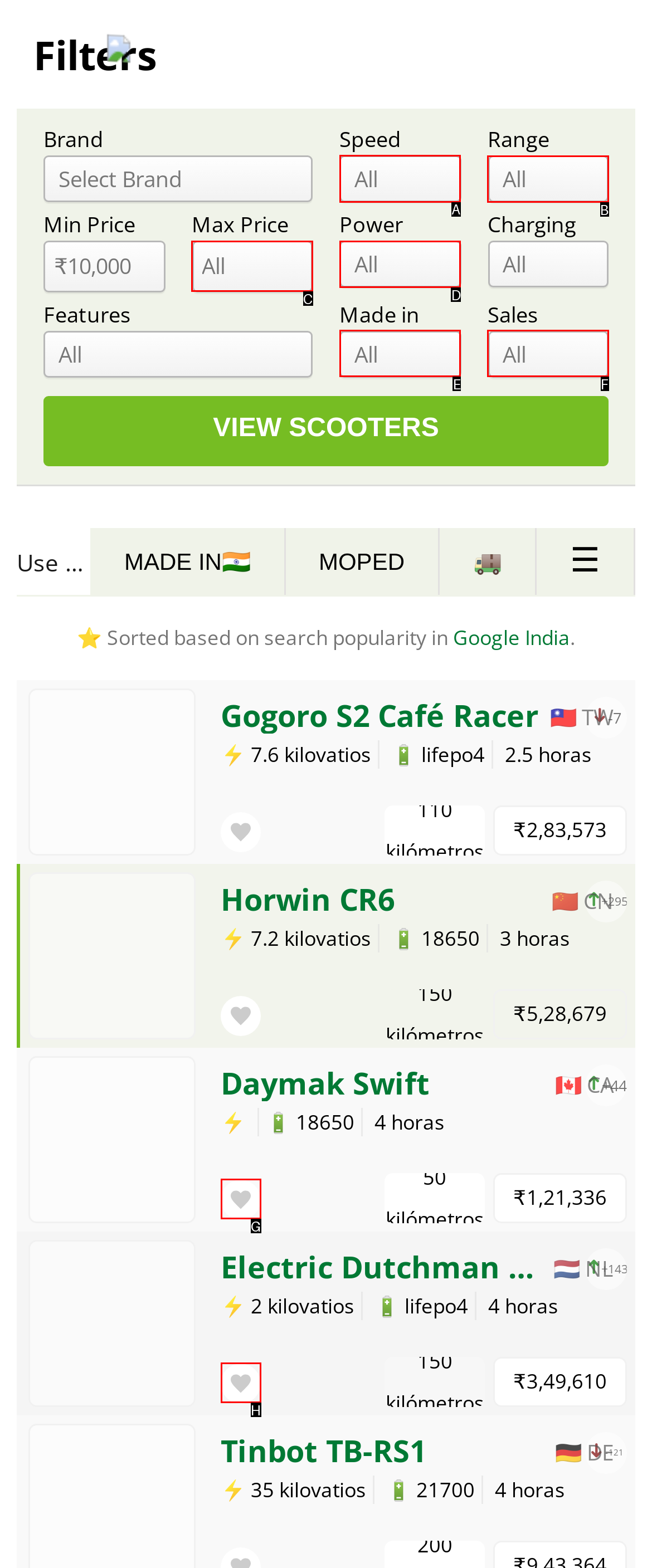Which HTML element should be clicked to complete the task: Call the academy? Answer with the letter of the corresponding option.

None